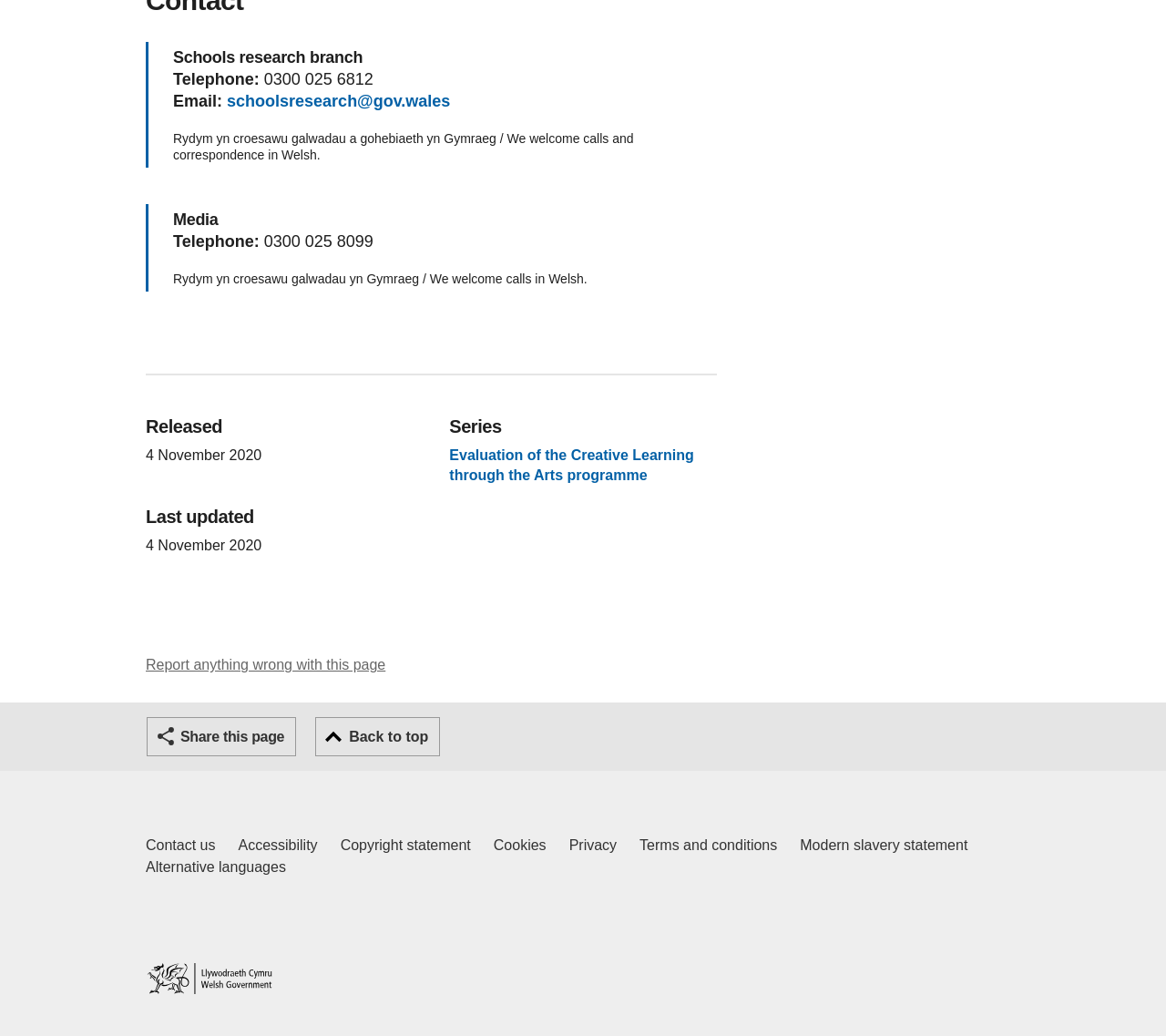Please identify the bounding box coordinates of the area that needs to be clicked to fulfill the following instruction: "Call the schools research branch."

[0.148, 0.068, 0.222, 0.085]